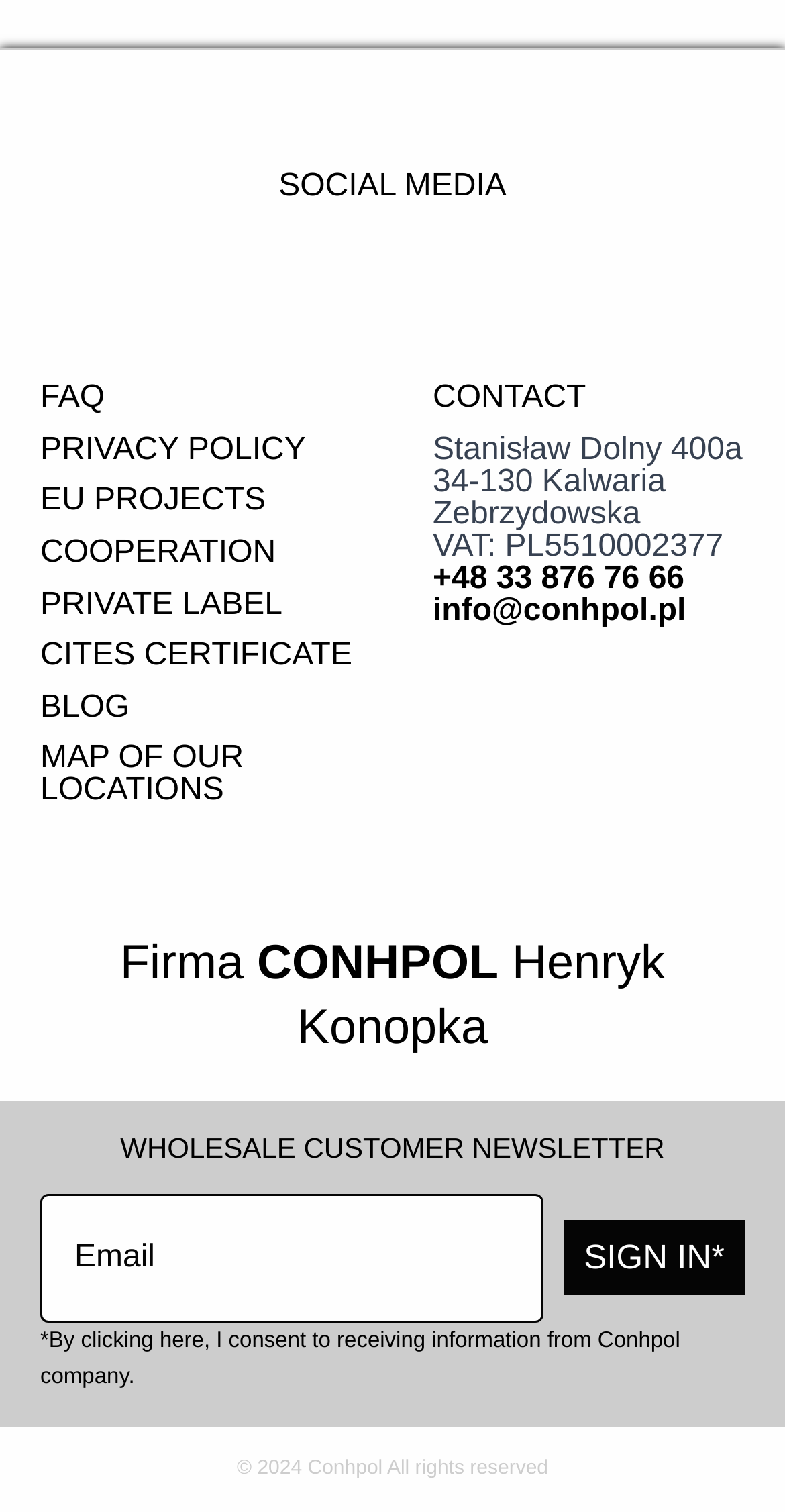Extract the bounding box for the UI element that matches this description: "info@conhpol.pl".

[0.551, 0.392, 0.874, 0.415]